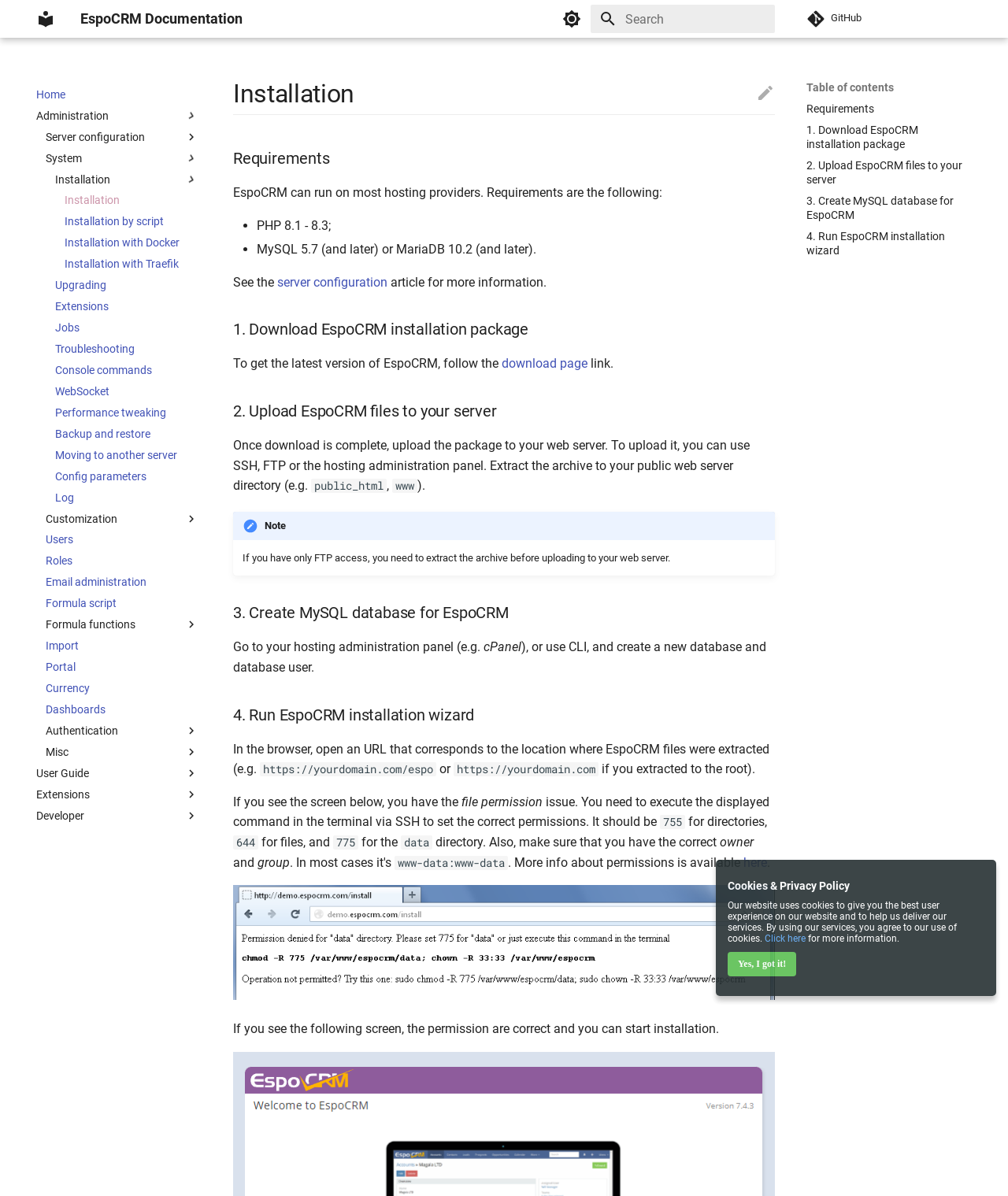Could you provide the bounding box coordinates for the portion of the screen to click to complete this instruction: "Click on Food Culture"?

None